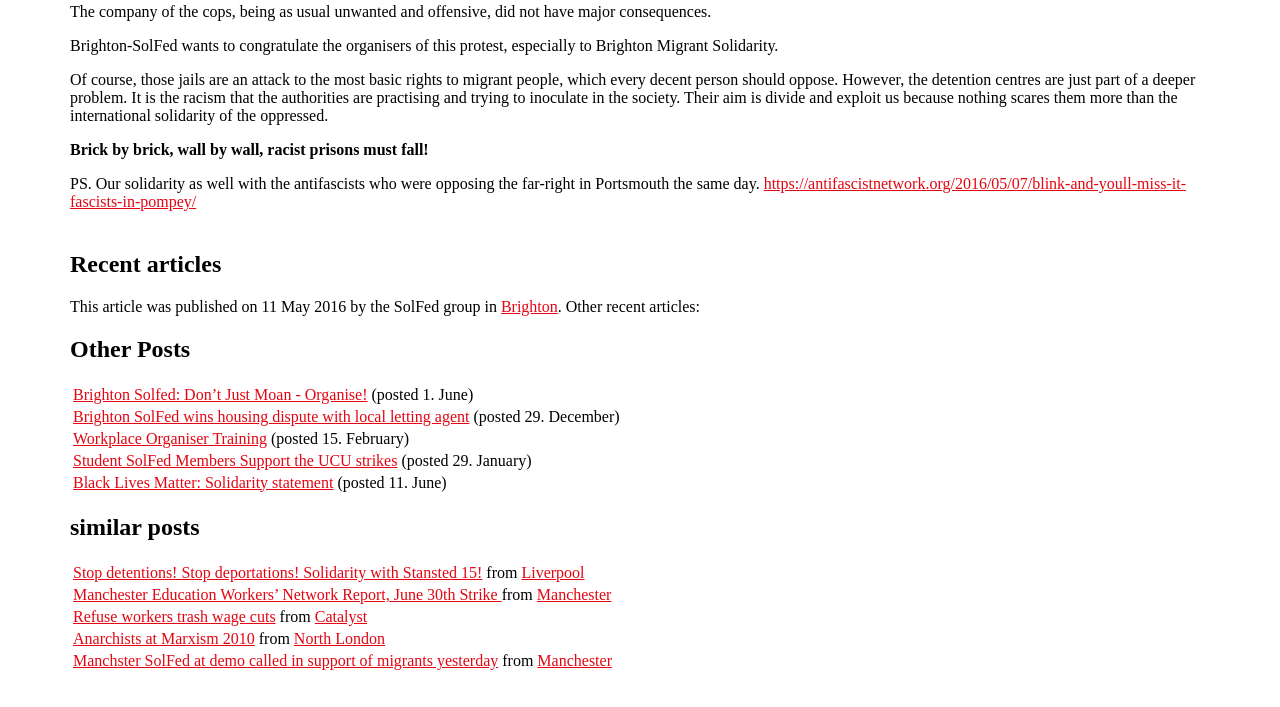Find the bounding box of the element with the following description: "Zoom QR Code". The coordinates must be four float numbers between 0 and 1, formatted as [left, top, right, bottom].

None